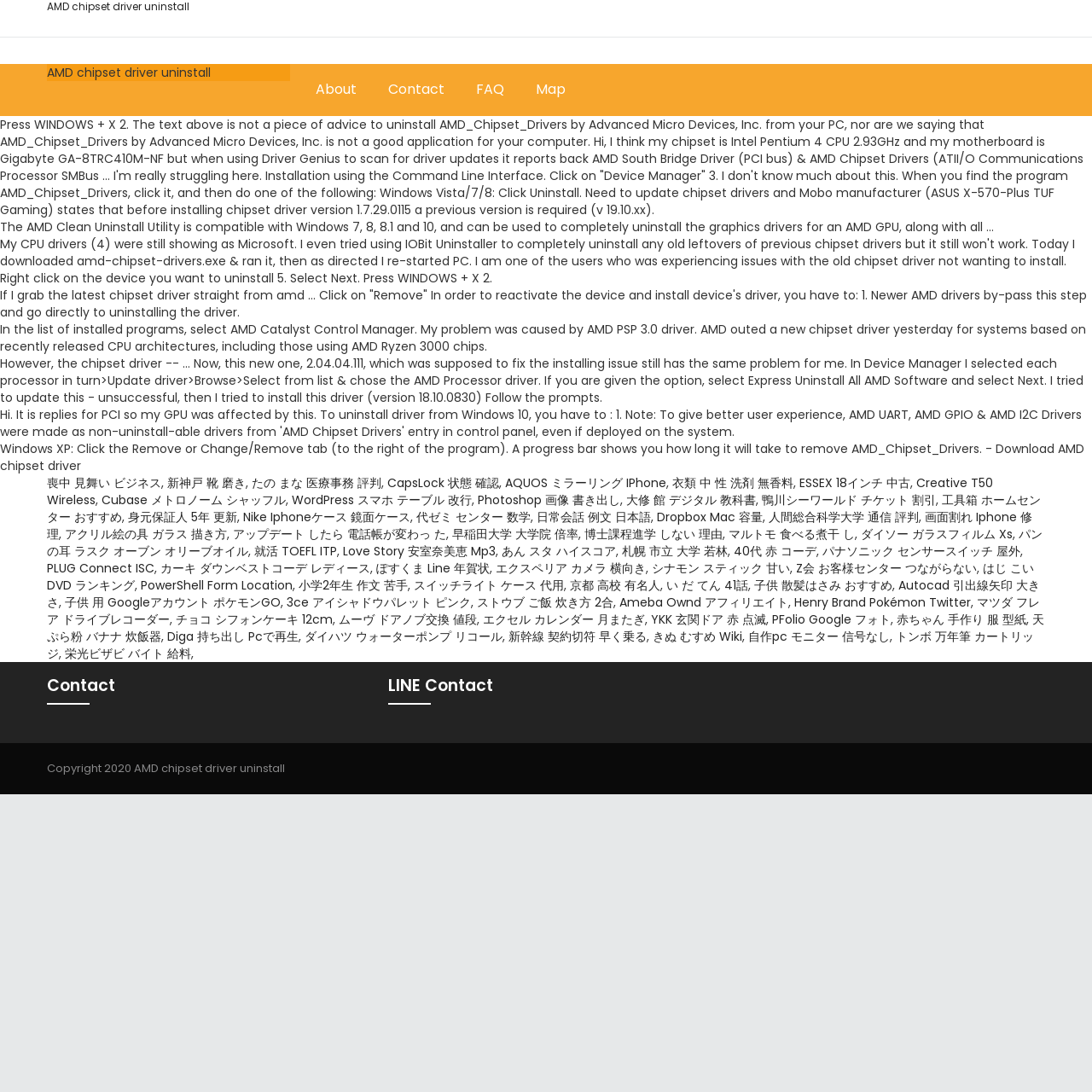Please identify the bounding box coordinates of the element that needs to be clicked to perform the following instruction: "Click on '喪中 見舞い ビジネス'".

[0.043, 0.434, 0.148, 0.45]